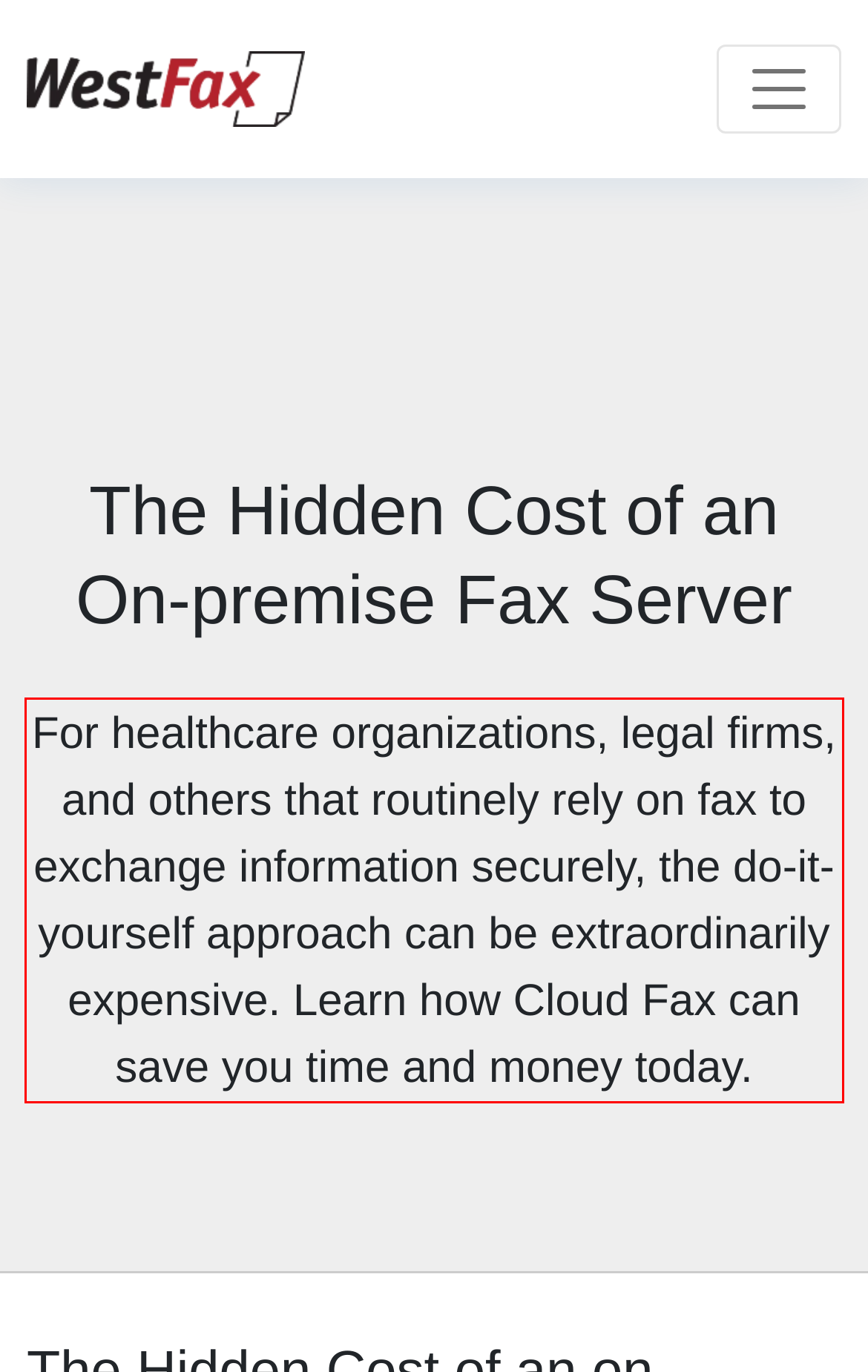Identify the text inside the red bounding box on the provided webpage screenshot by performing OCR.

For healthcare organizations, legal firms, and others that routinely rely on fax to exchange information securely, the do-it-yourself approach can be extraordinarily expensive. Learn how Cloud Fax can save you time and money today.